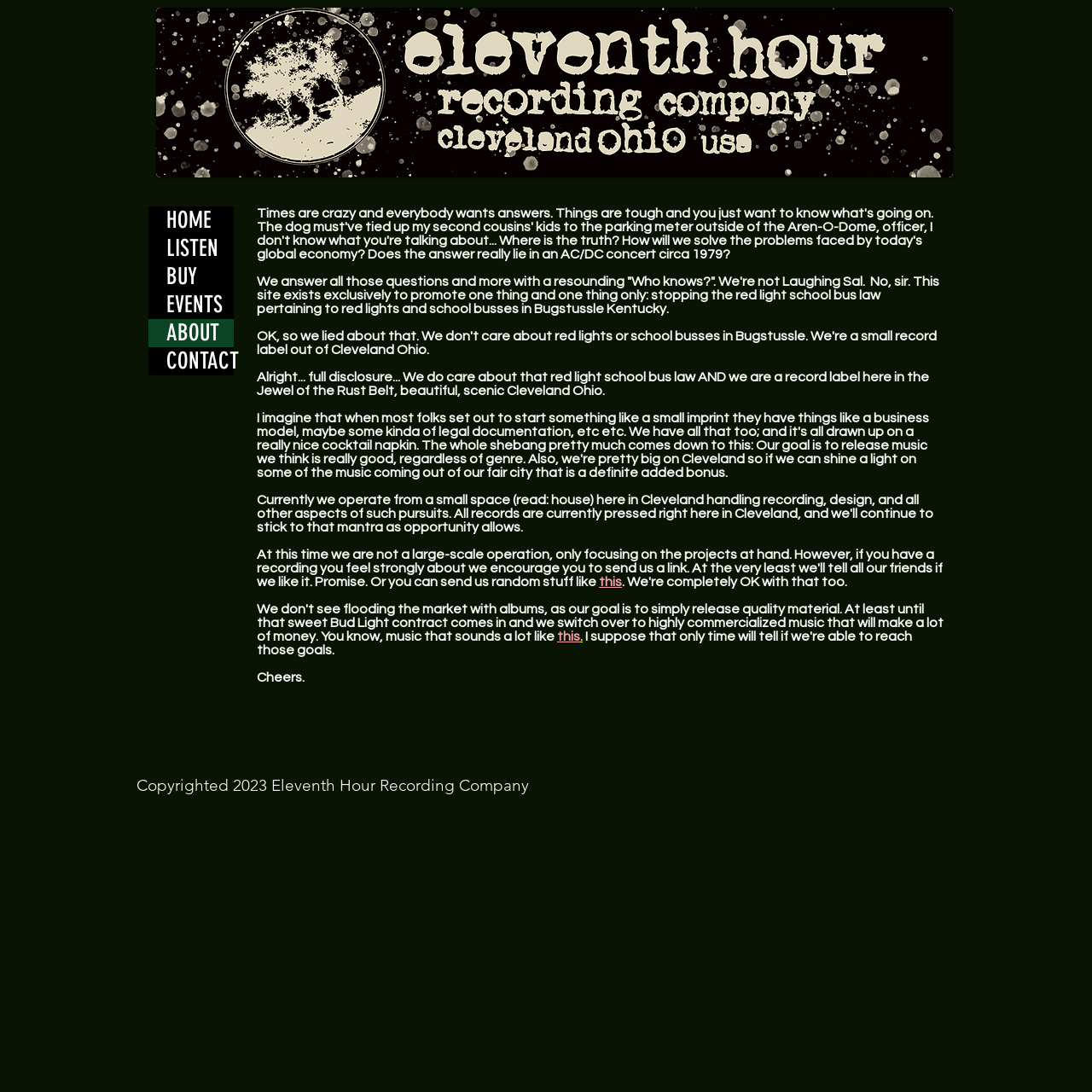Extract the text of the main heading from the webpage.

Copyrighted 2023 Eleventh Hour Recording Company